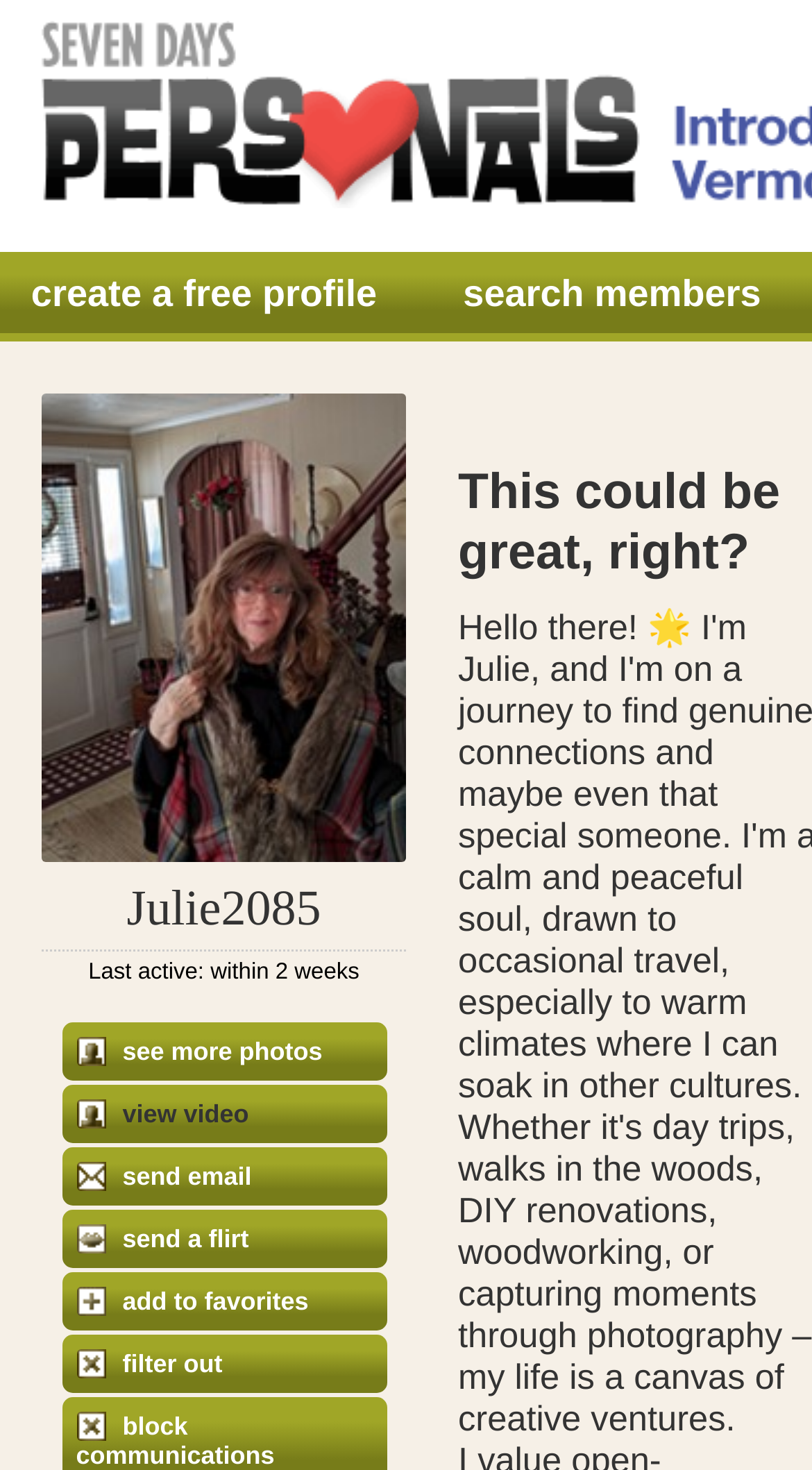Carefully observe the image and respond to the question with a detailed answer:
What is the status of the user's last activity?

The status of the user's last activity can be found in the StaticText element with the text 'Last active: within 2 weeks' which is located below the 'create a free profile' link.